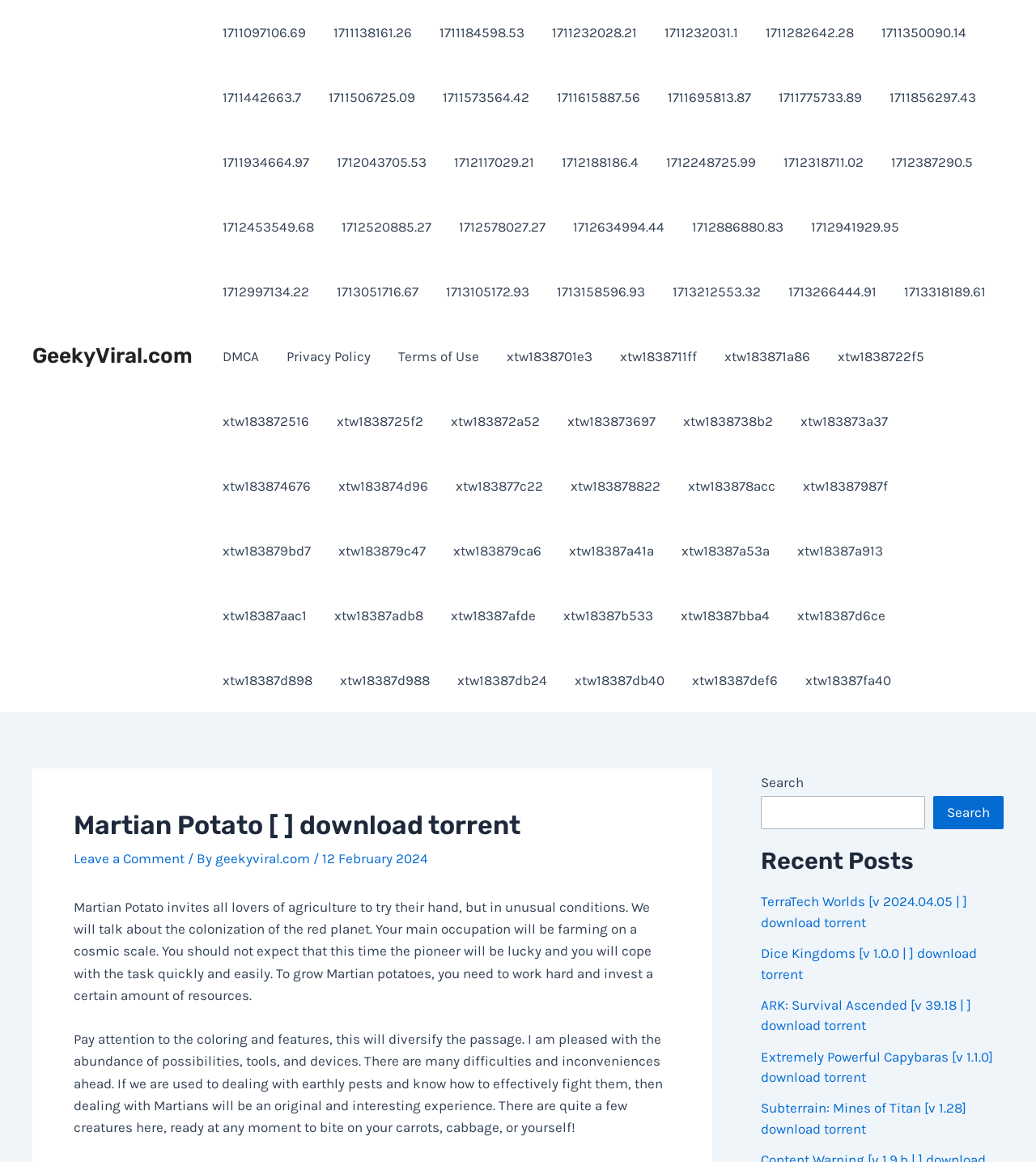Highlight the bounding box coordinates of the element that should be clicked to carry out the following instruction: "Click on the 'Privacy Policy' link". The coordinates must be given as four float numbers ranging from 0 to 1, i.e., [left, top, right, bottom].

[0.263, 0.279, 0.371, 0.334]